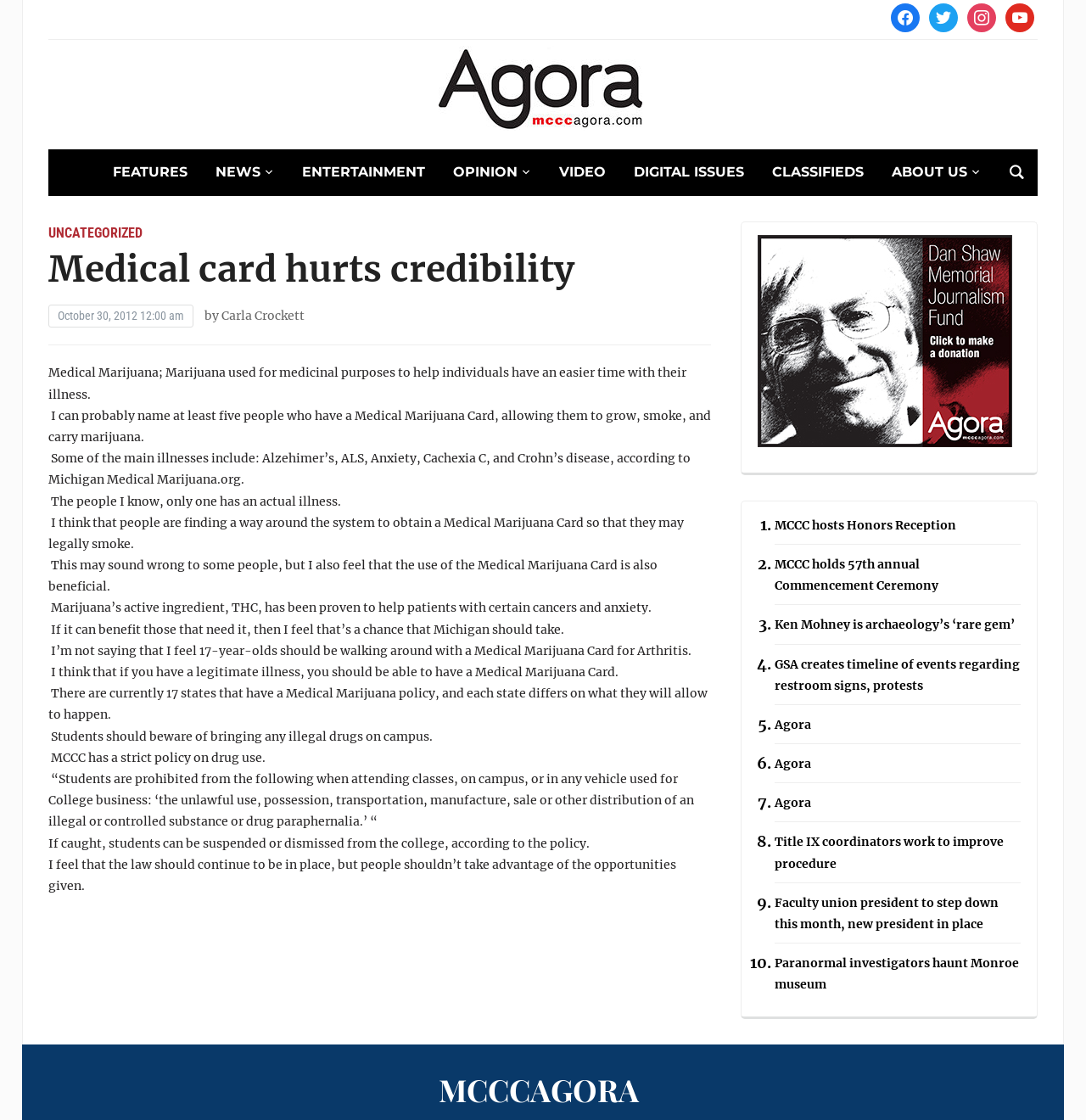What is the topic of the article?
Please describe in detail the information shown in the image to answer the question.

The topic of the article can be determined by reading the heading 'Medical card hurts credibility' and the subsequent paragraphs that discuss the use of Medical Marijuana for medicinal purposes.